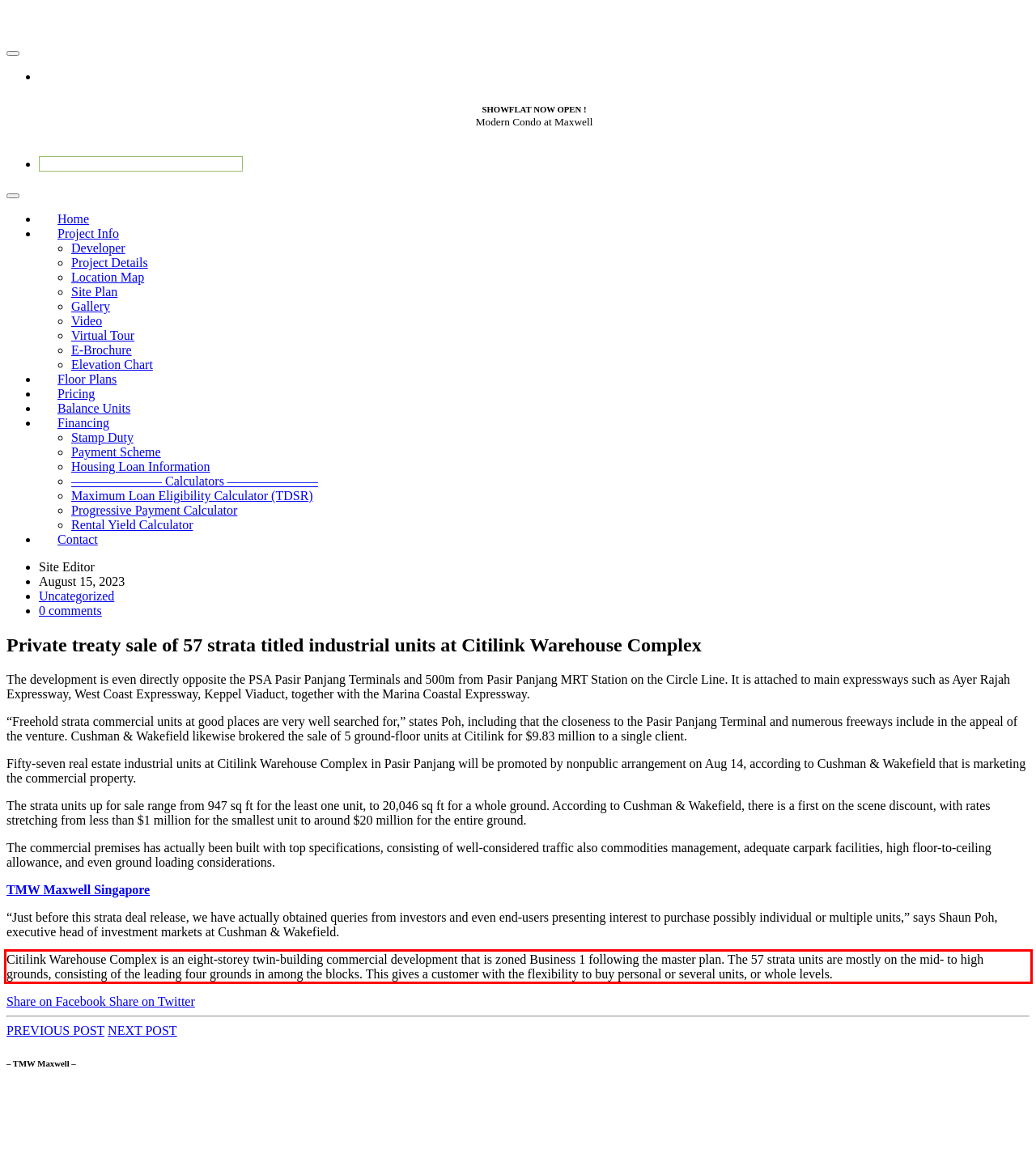Analyze the webpage screenshot and use OCR to recognize the text content in the red bounding box.

Citilink Warehouse Complex is an eight-storey twin-building commercial development that is zoned Business 1 following the master plan. The 57 strata units are mostly on the mid- to high grounds, consisting of the leading four grounds in among the blocks. This gives a customer with the flexibility to buy personal or several units, or whole levels.